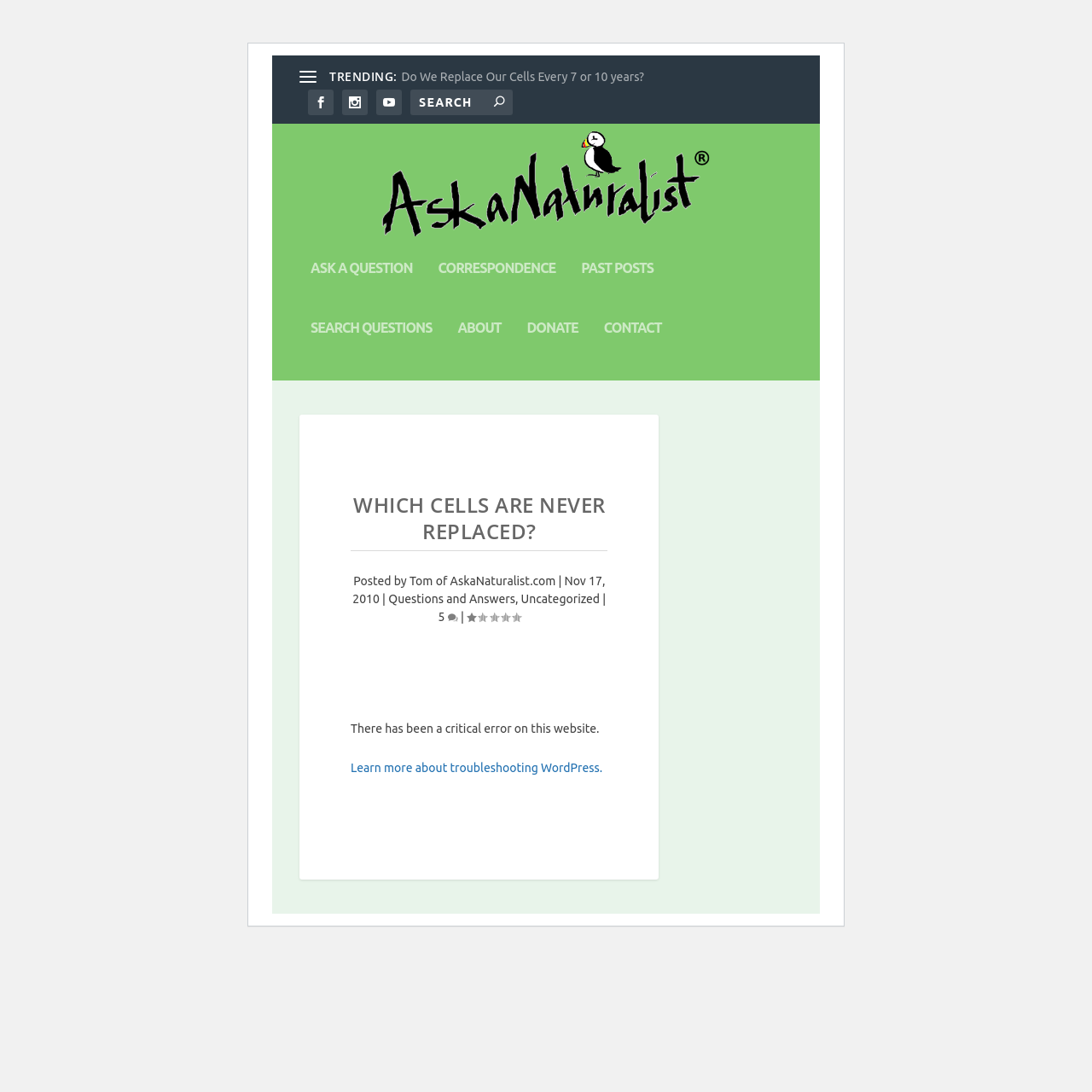Locate the bounding box coordinates of the clickable part needed for the task: "Read the trending question".

[0.368, 0.064, 0.59, 0.076]